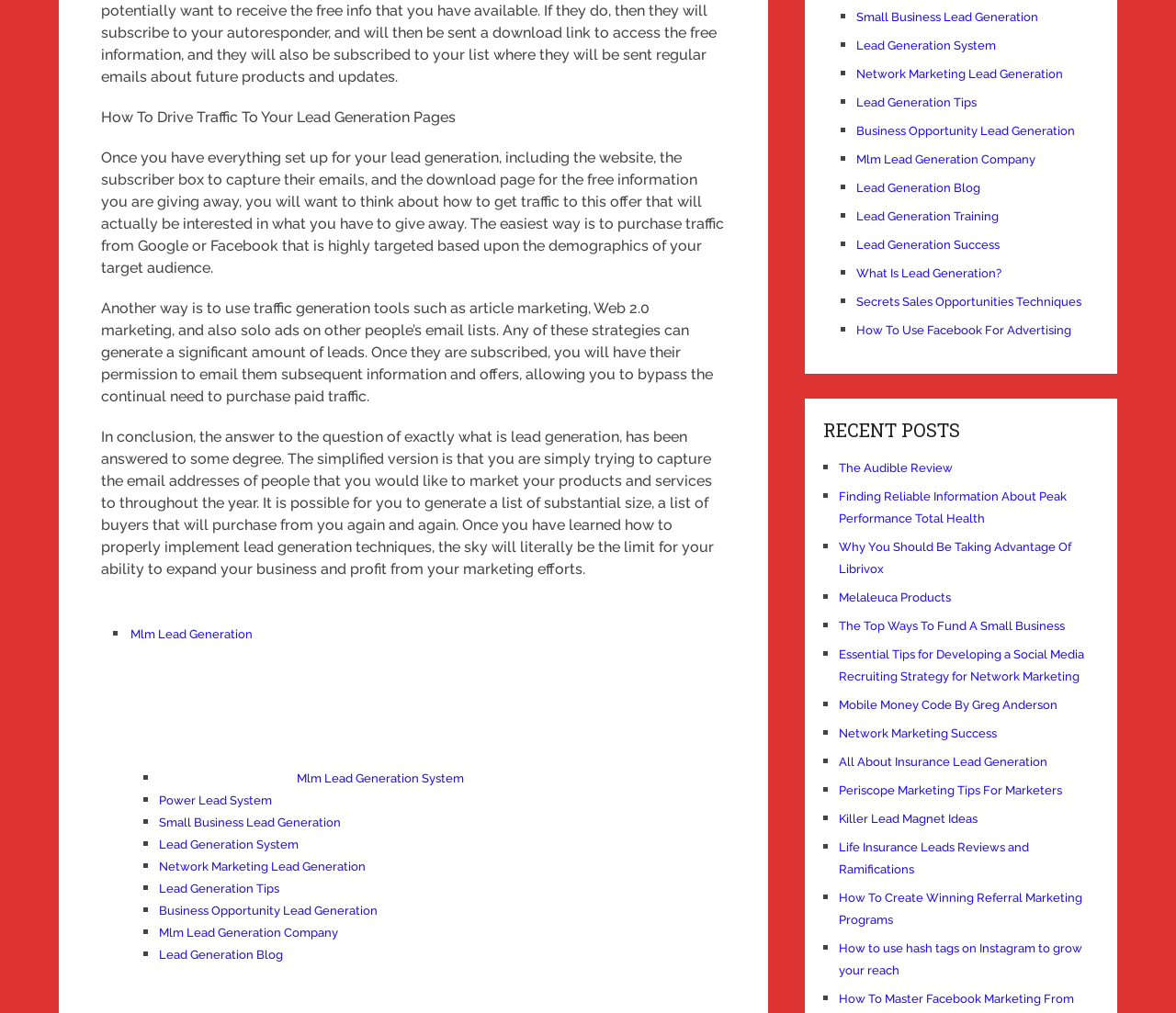Using the element description provided, determine the bounding box coordinates in the format (top-left x, top-left y, bottom-right x, bottom-right y). Ensure that all values are floating point numbers between 0 and 1. Element description: All About Insurance Lead Generation

[0.713, 0.745, 0.891, 0.759]